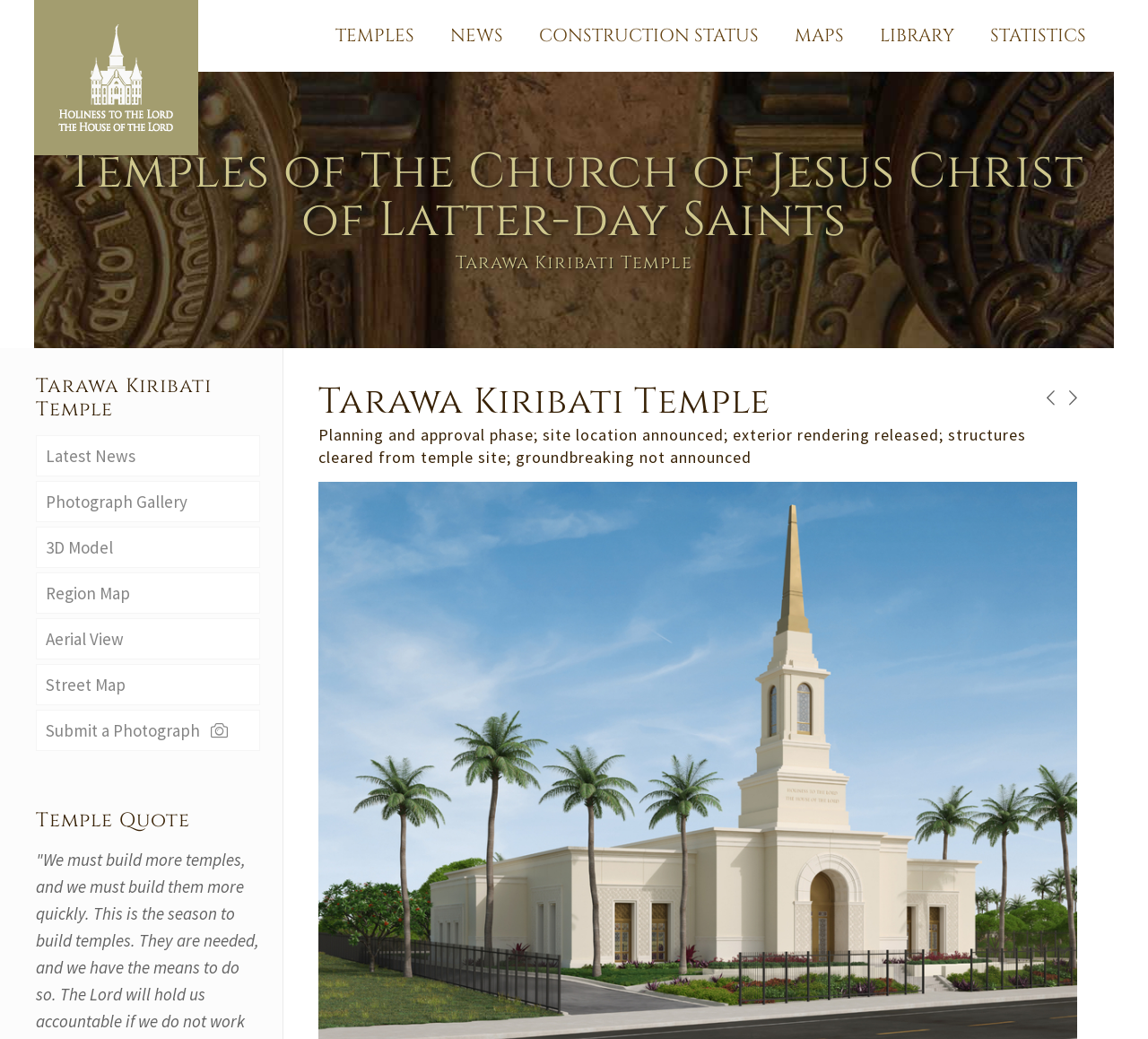Determine the bounding box coordinates of the clickable element to achieve the following action: 'View the region map'. Provide the coordinates as four float values between 0 and 1, formatted as [left, top, right, bottom].

[0.031, 0.551, 0.227, 0.591]